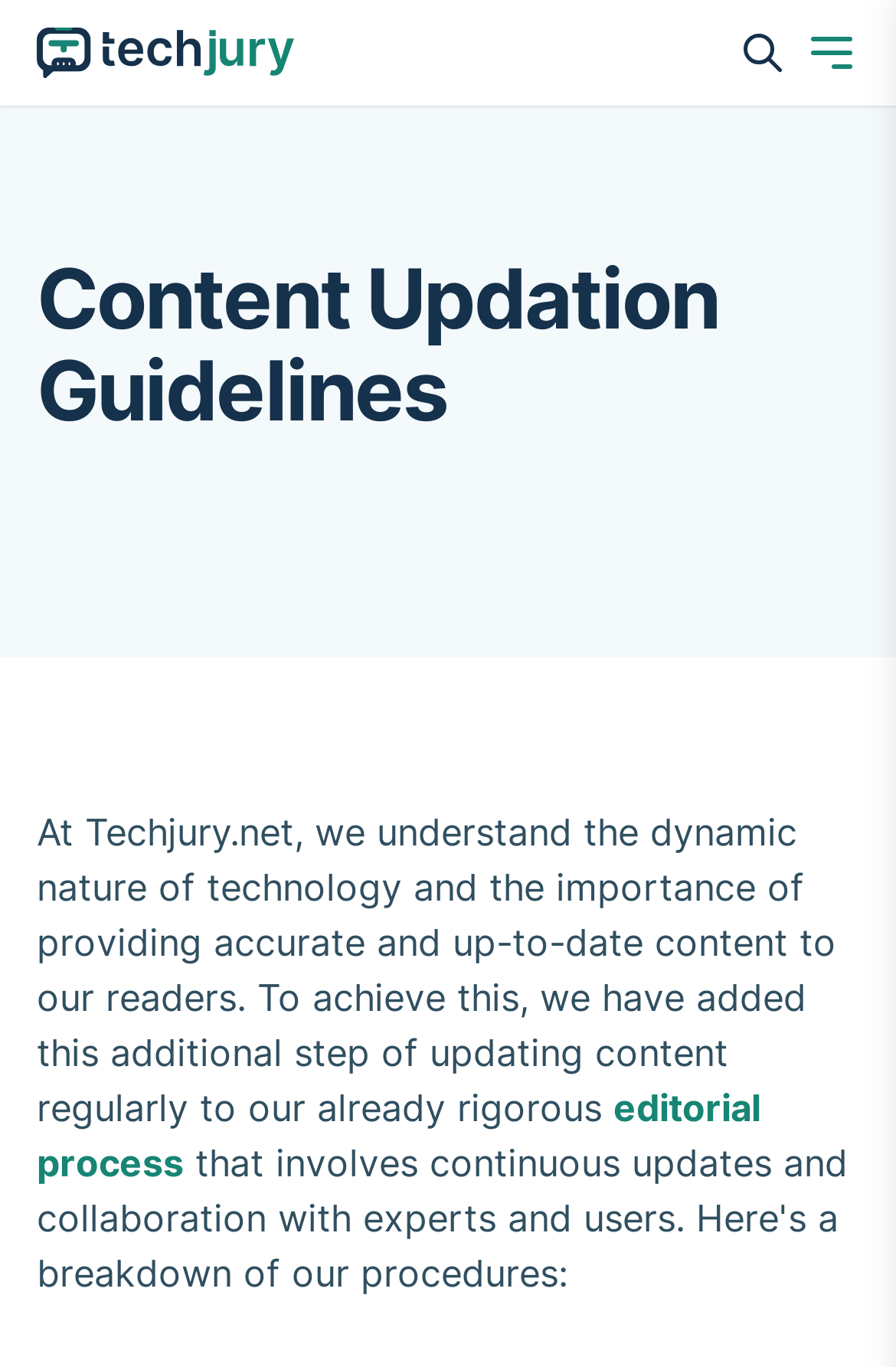Please use the details from the image to answer the following question comprehensively:
What is the theme of the content?

The theme of the content is technology, as indicated by the mention of 'the dynamic nature of technology' in the paragraph below the main heading.